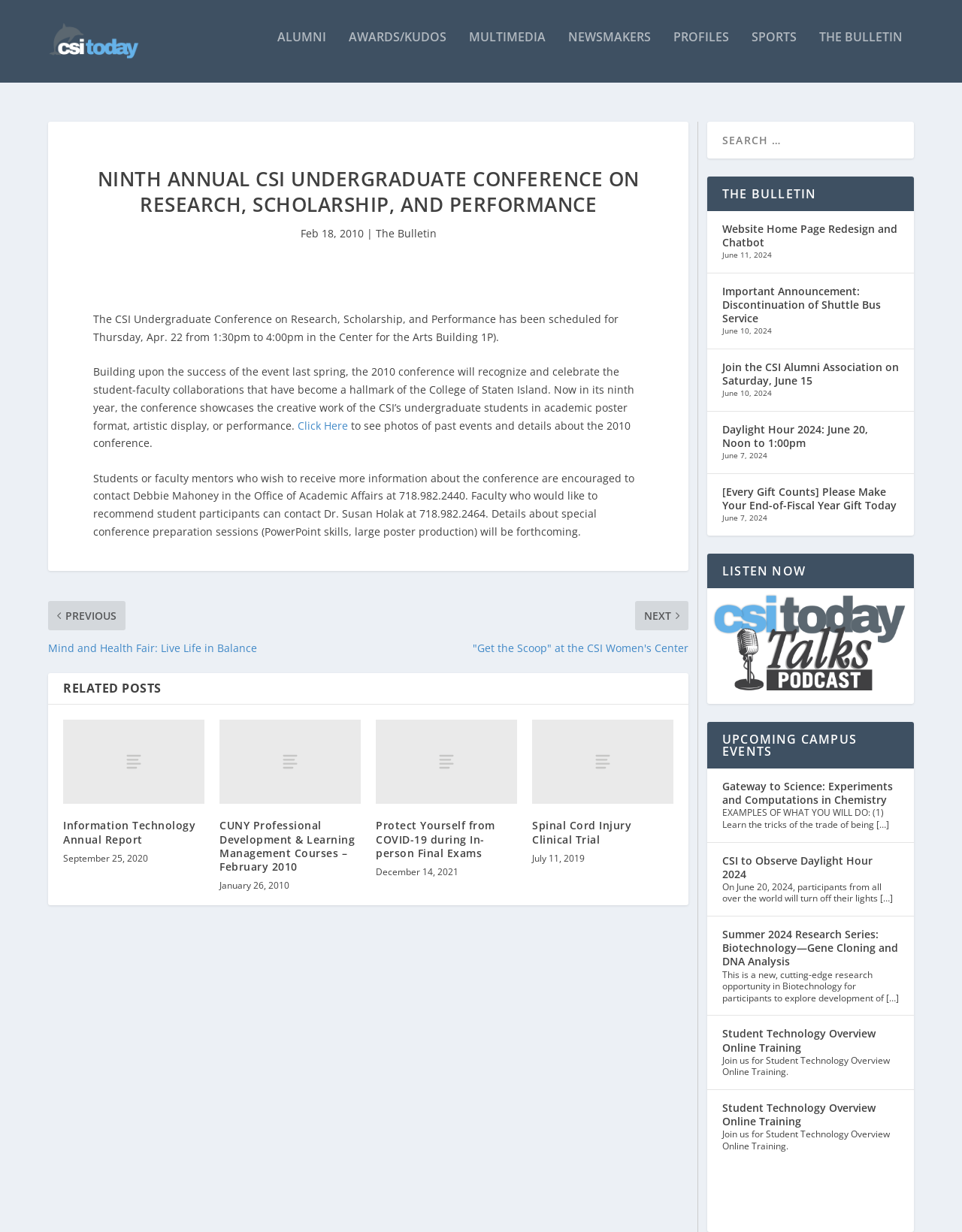From the details in the image, provide a thorough response to the question: What is the contact number for faculty who would like to recommend student participants?

The contact number can be found in the article section of the webpage, which states 'Faculty who would like to recommend student participants can contact Dr. Susan Holak at 718.982.2464.'